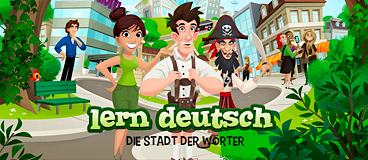What is the man holding in the foreground?
Please provide a comprehensive answer based on the visual information in the image.

In the foreground of the illustration, we can see a cheerful man wearing a traditional outfit, and he is holding a large book, which suggests an exploration of words and vocabulary, aligning with the theme of language learning.